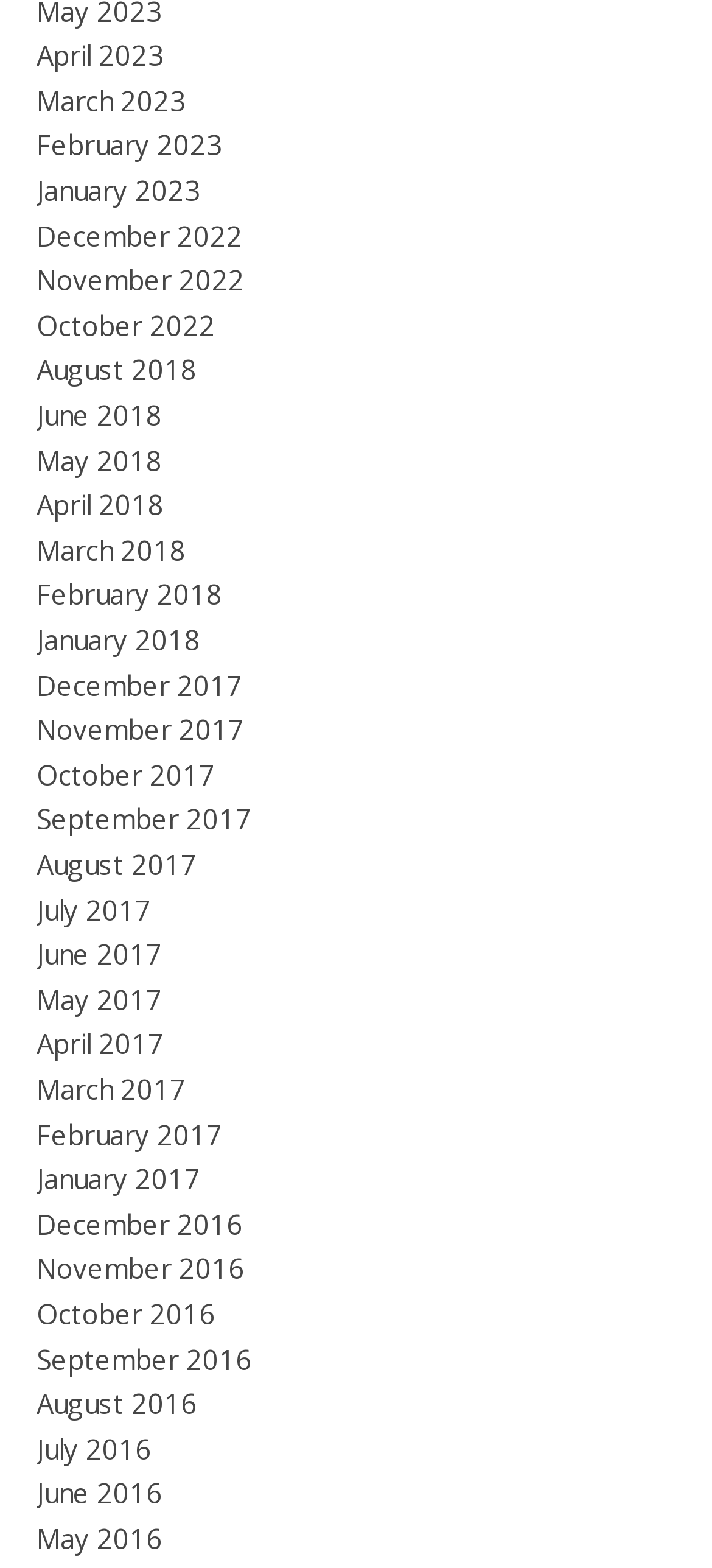How many months are listed on the webpage?
Examine the image and provide an in-depth answer to the question.

I counted the number of link elements on the webpage, and there are 36 links, each representing a month from April 2016 to April 2023.